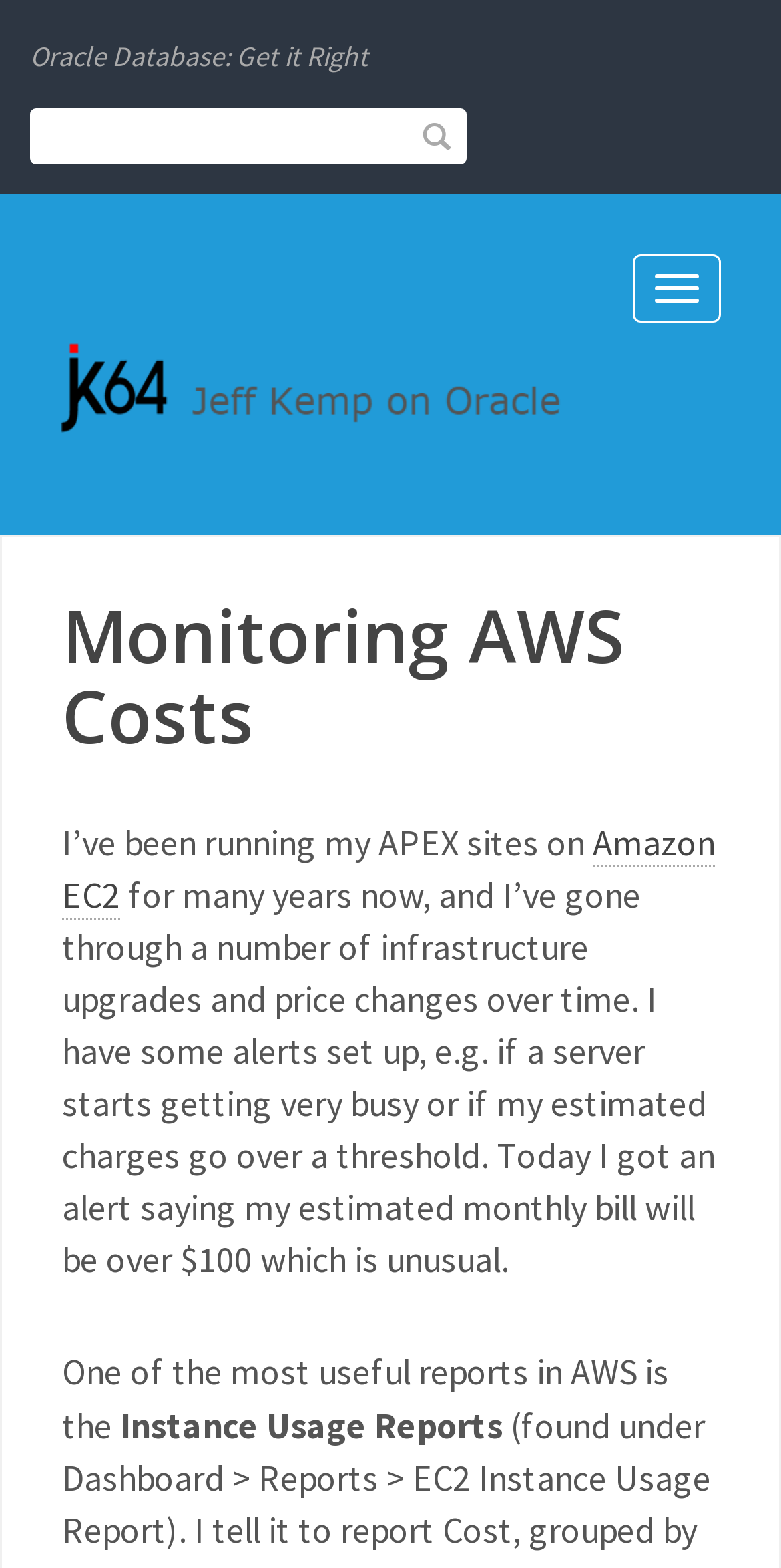Provide a short answer using a single word or phrase for the following question: 
What is the estimated monthly bill mentioned in the blog post?

$100